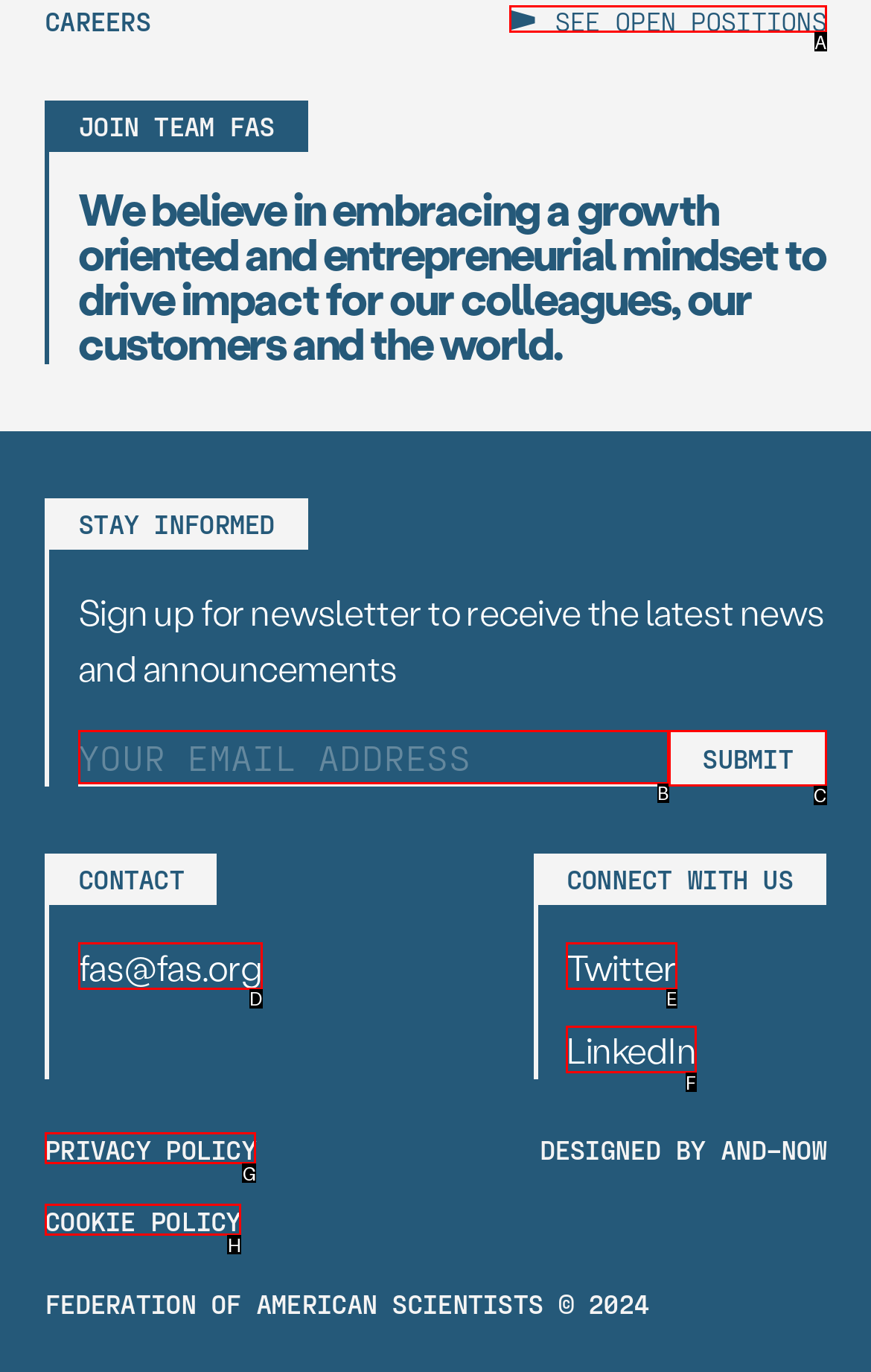Tell me which one HTML element I should click to complete the following task: Follow FAS on Twitter Answer with the option's letter from the given choices directly.

E